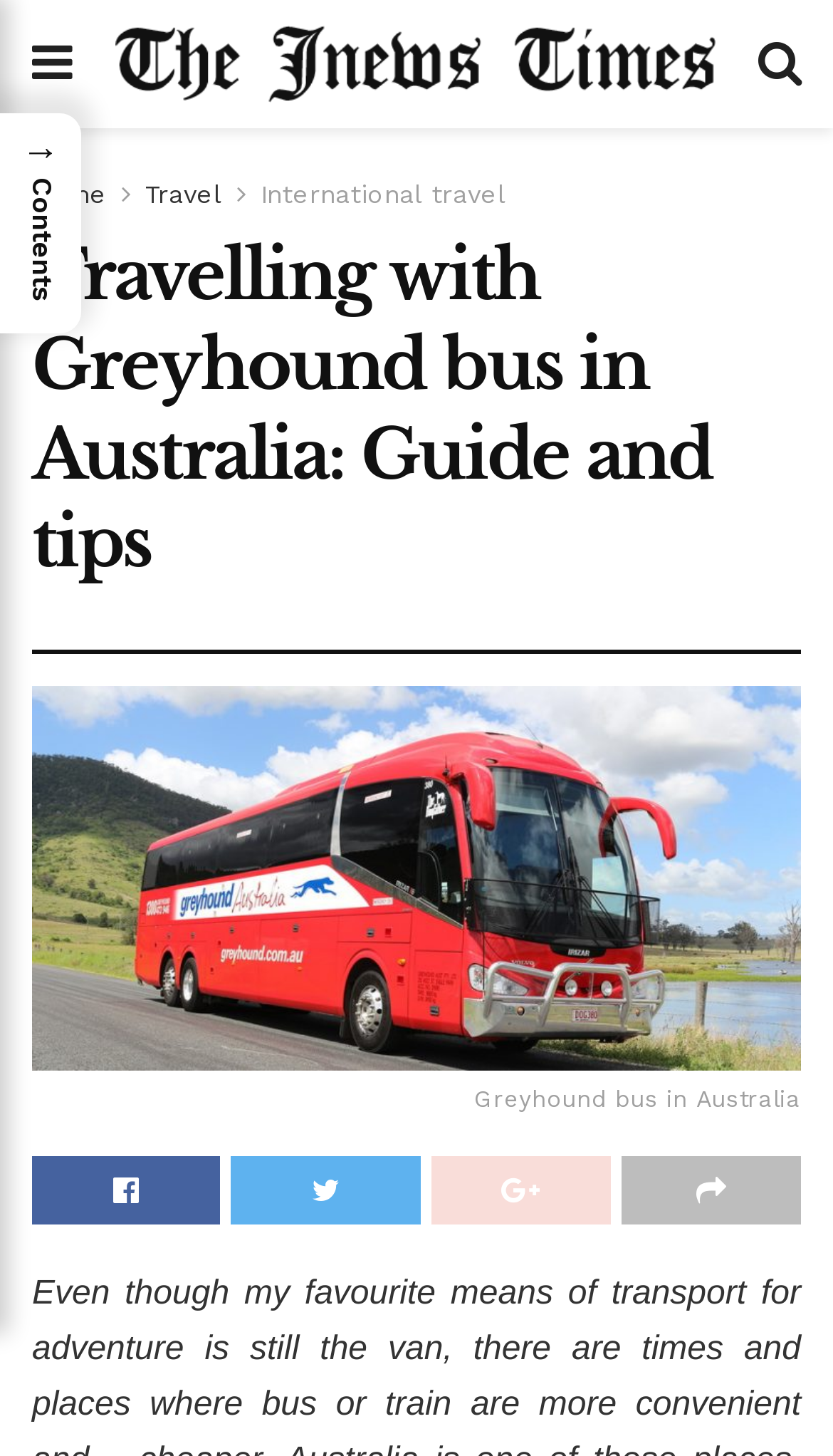Please reply to the following question using a single word or phrase: 
How many main navigation links are present at the top of the webpage?

3